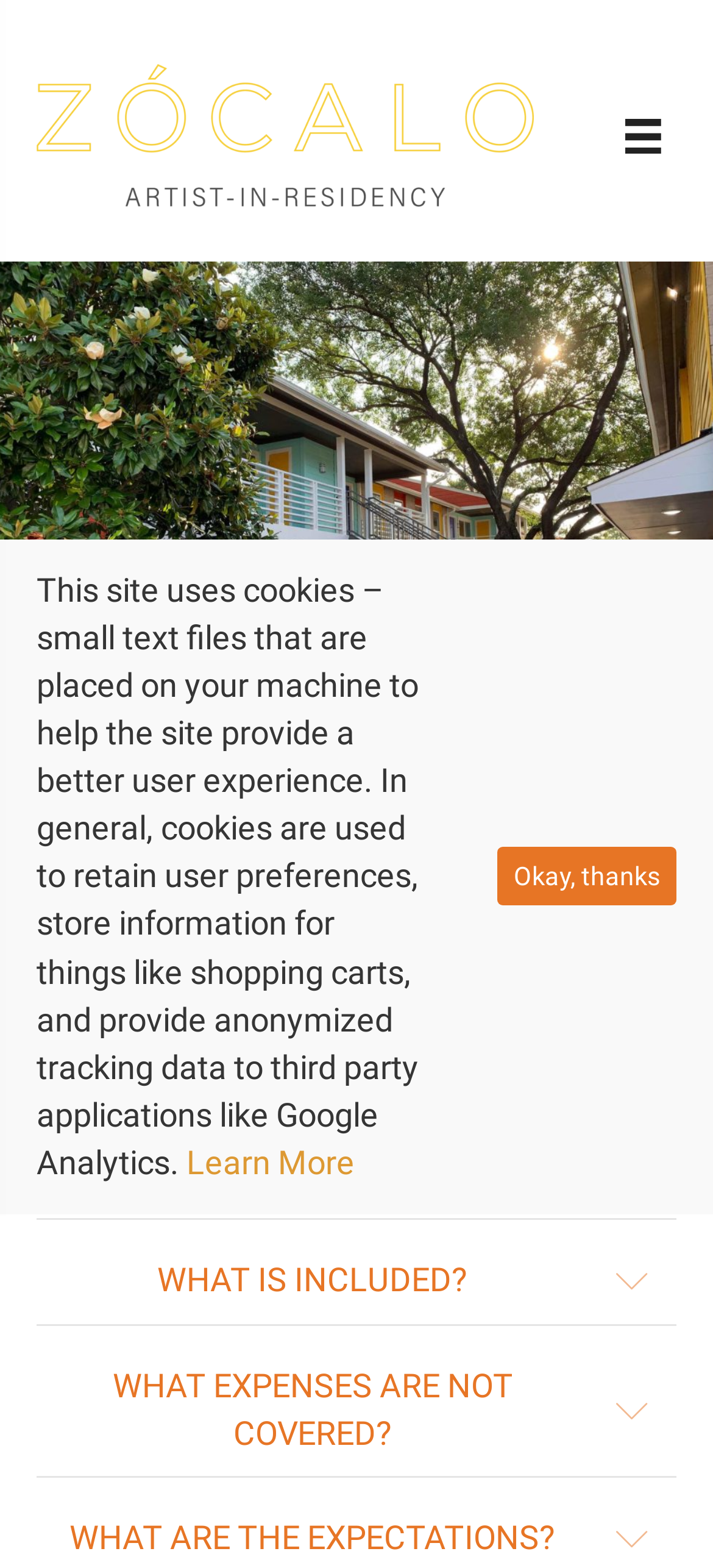Please identify the bounding box coordinates of the clickable region that I should interact with to perform the following instruction: "Expand 2021-2022 RESIDENCY DATES". The coordinates should be expressed as four float numbers between 0 and 1, i.e., [left, top, right, bottom].

[0.787, 0.669, 0.91, 0.699]